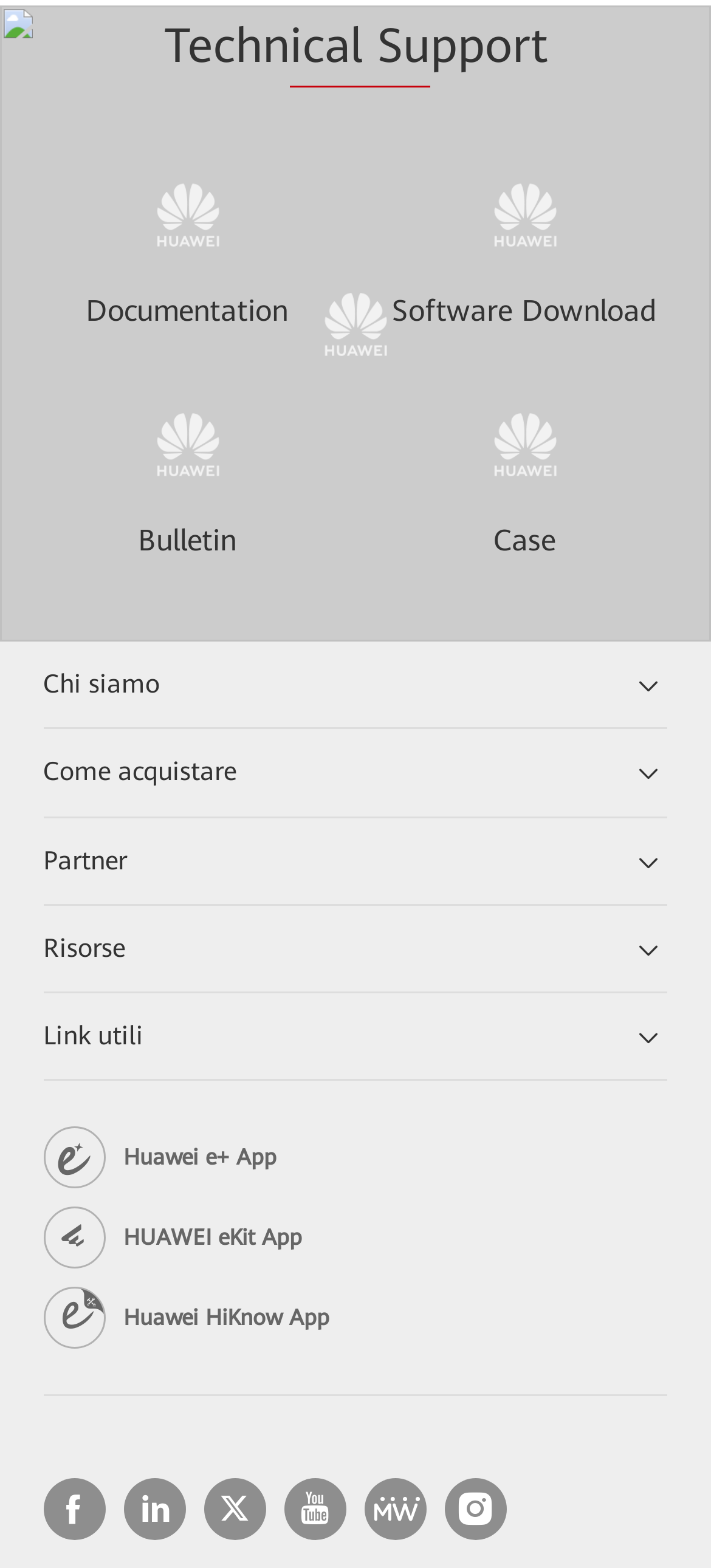Refer to the image and provide an in-depth answer to the question:
What is the main category of technical support?

The main category of technical support can be found by looking at the links under the 'Technical Support' heading, which are 'Documentation', 'Software Download', 'Bulletin', and 'Case'. Among these, 'Documentation' seems to be the most general and overarching category.